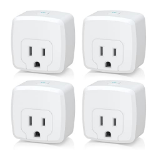Give a one-word or phrase response to the following question: What voice assistants are the smart plugs compatible with?

Alexa and Google Home